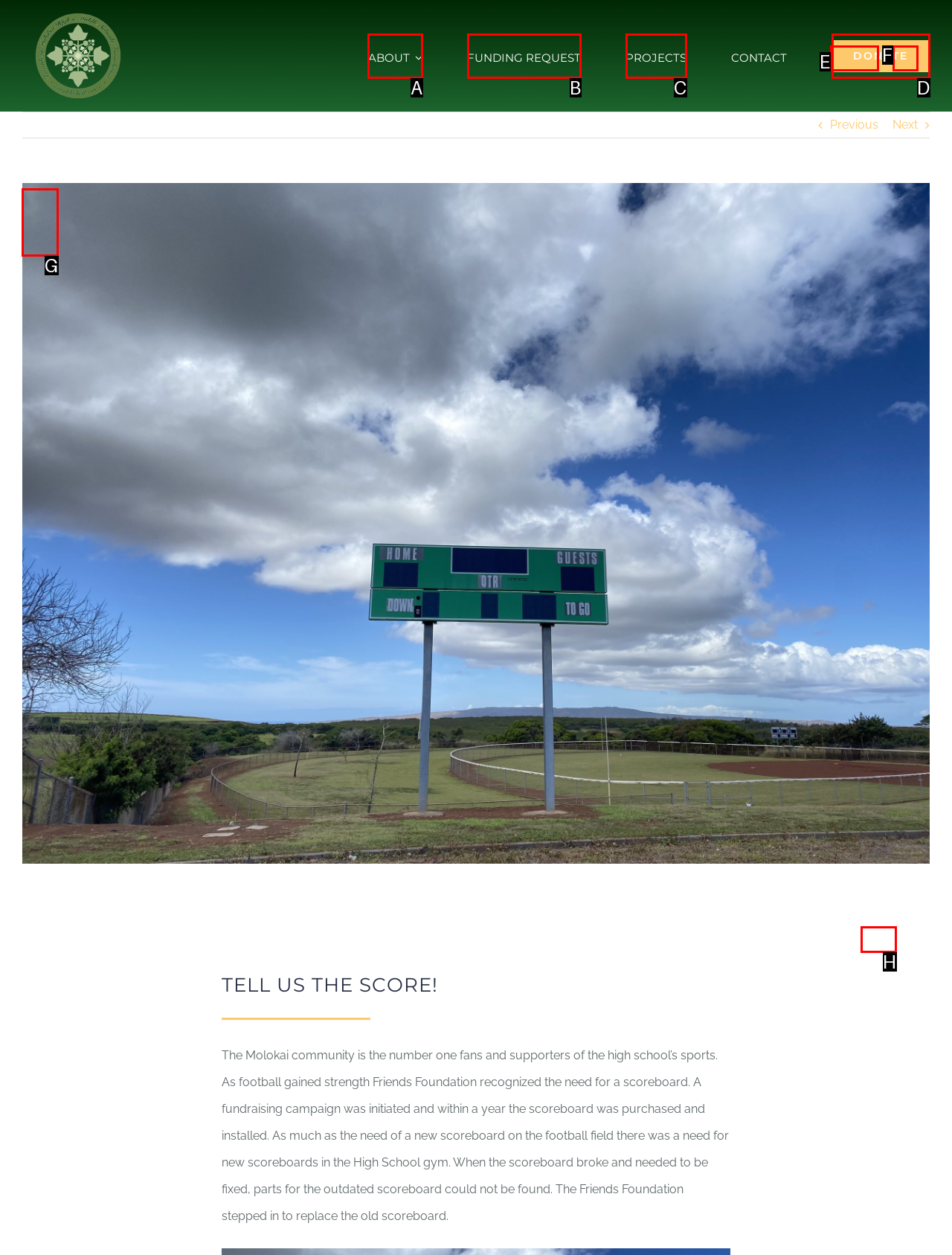Which UI element should be clicked to perform the following task: View the larger image? Answer with the corresponding letter from the choices.

G